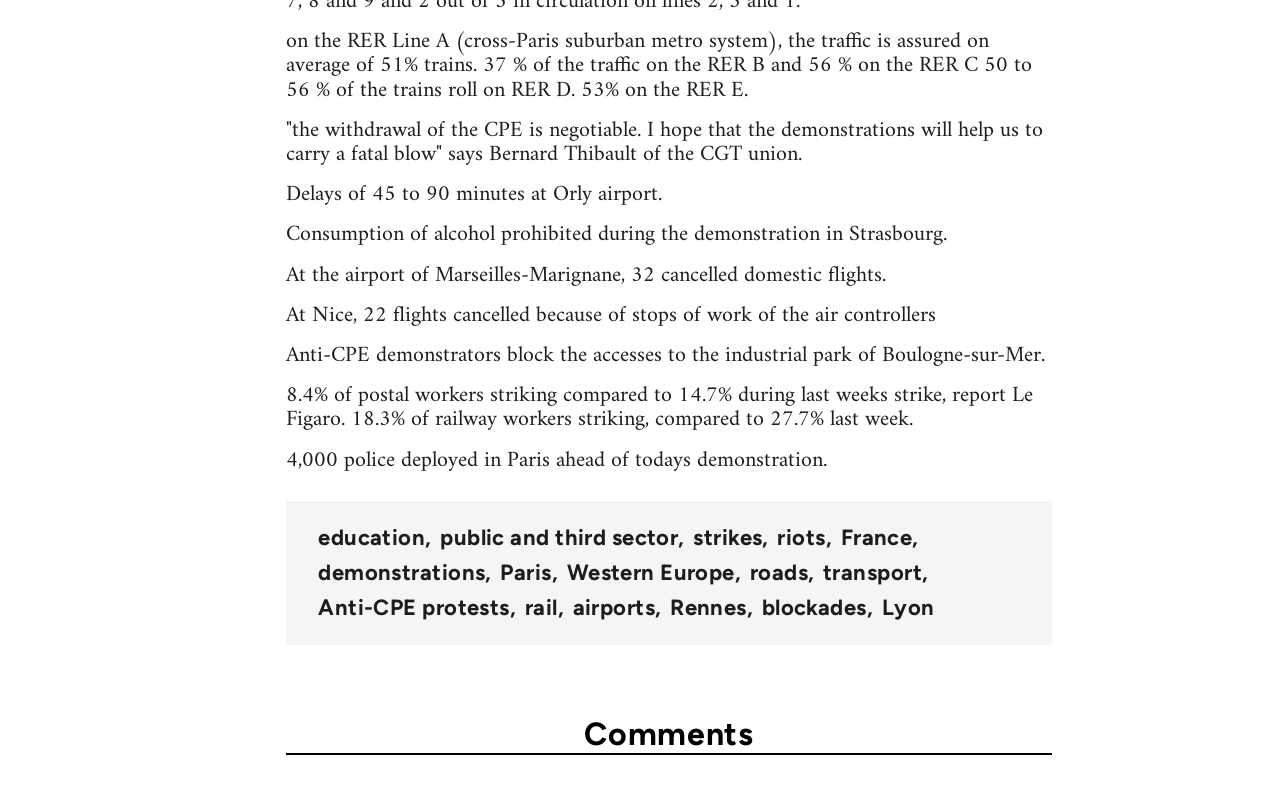What is the percentage of postal workers striking?
Can you offer a detailed and complete answer to this question?

According to the StaticText element with bounding box coordinates [0.224, 0.466, 0.807, 0.544], 8.4% of postal workers are striking, which is lower than the 14.7% during last week's strike.